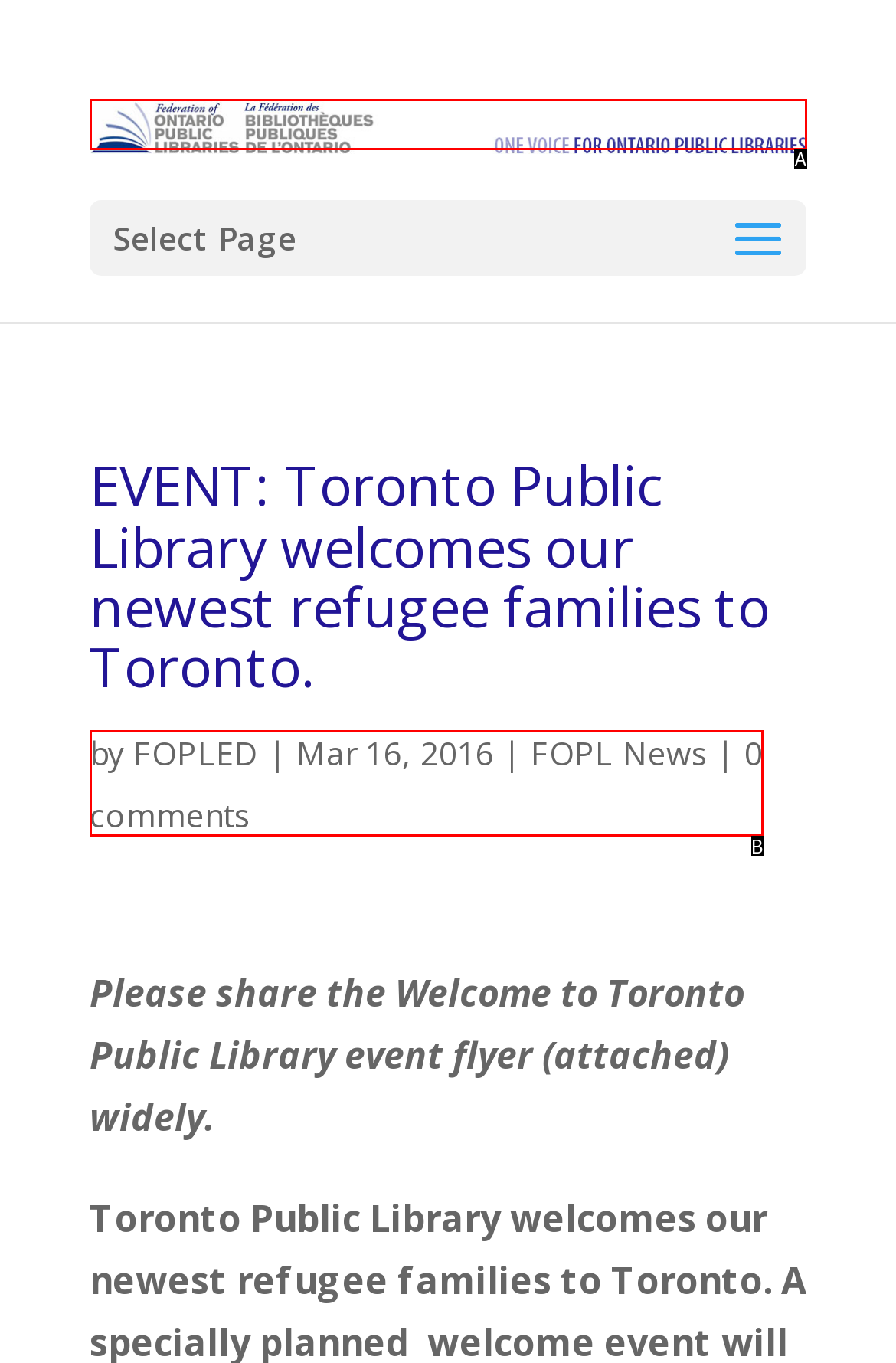Which option aligns with the description: Four Avenues of Service? Respond by selecting the correct letter.

None